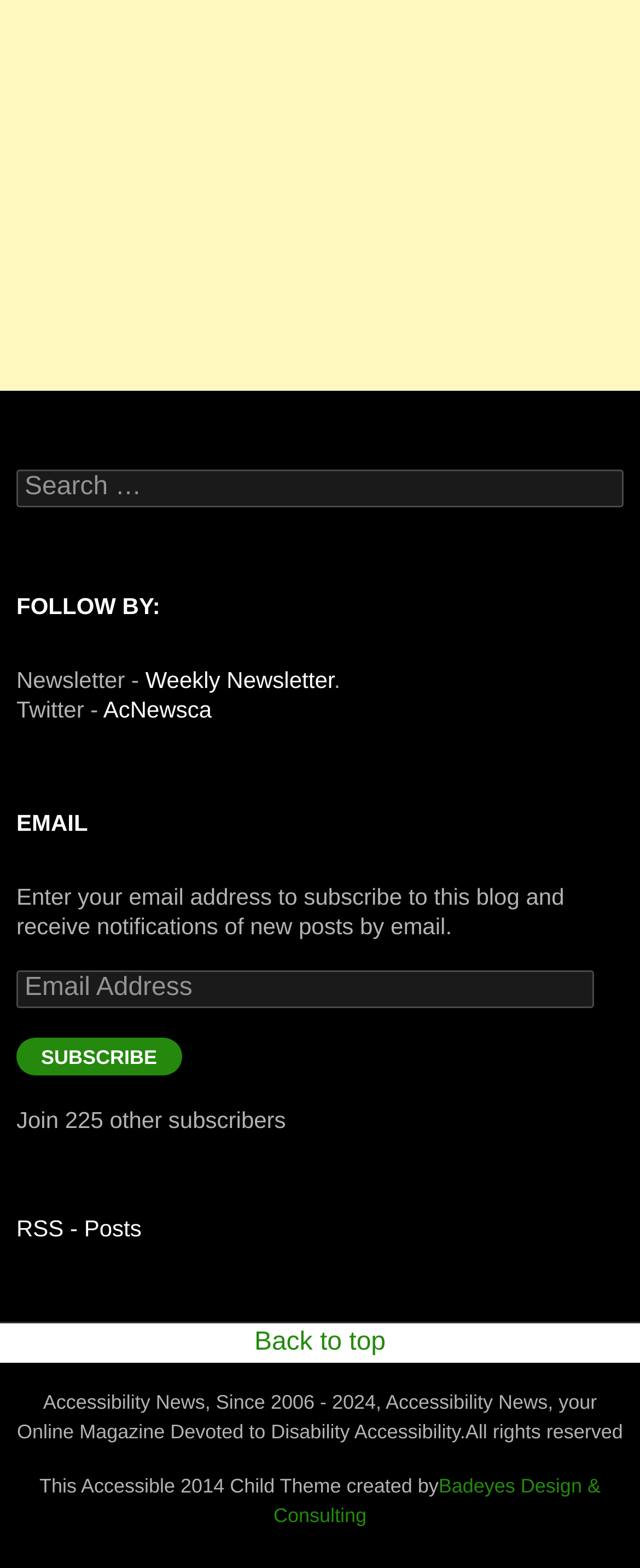Locate the bounding box coordinates of the clickable area to execute the instruction: "Go back to top". Provide the coordinates as four float numbers between 0 and 1, represented as [left, top, right, bottom].

[0.372, 0.844, 0.628, 0.868]